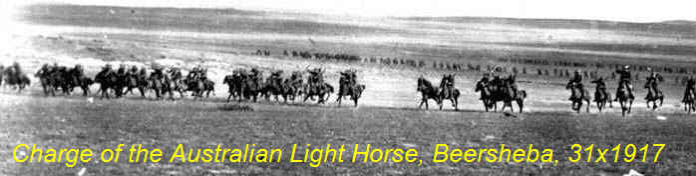What is notable about the cavalry charge depicted in the image?
Please answer the question with a single word or phrase, referencing the image.

One of the last successful cavalry charges in history